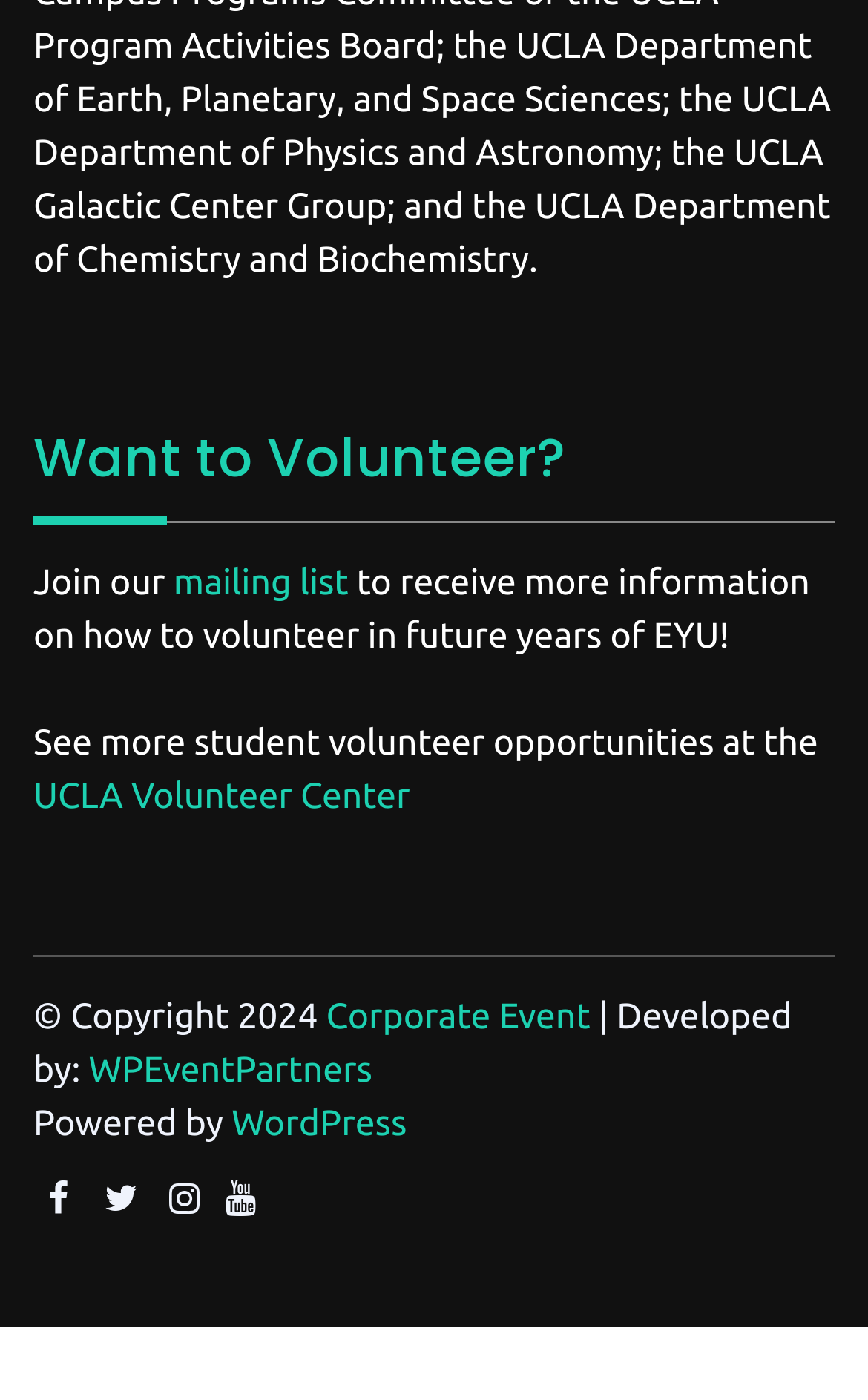Give a one-word or phrase response to the following question: What is the platform mentioned for developing the website?

WordPress